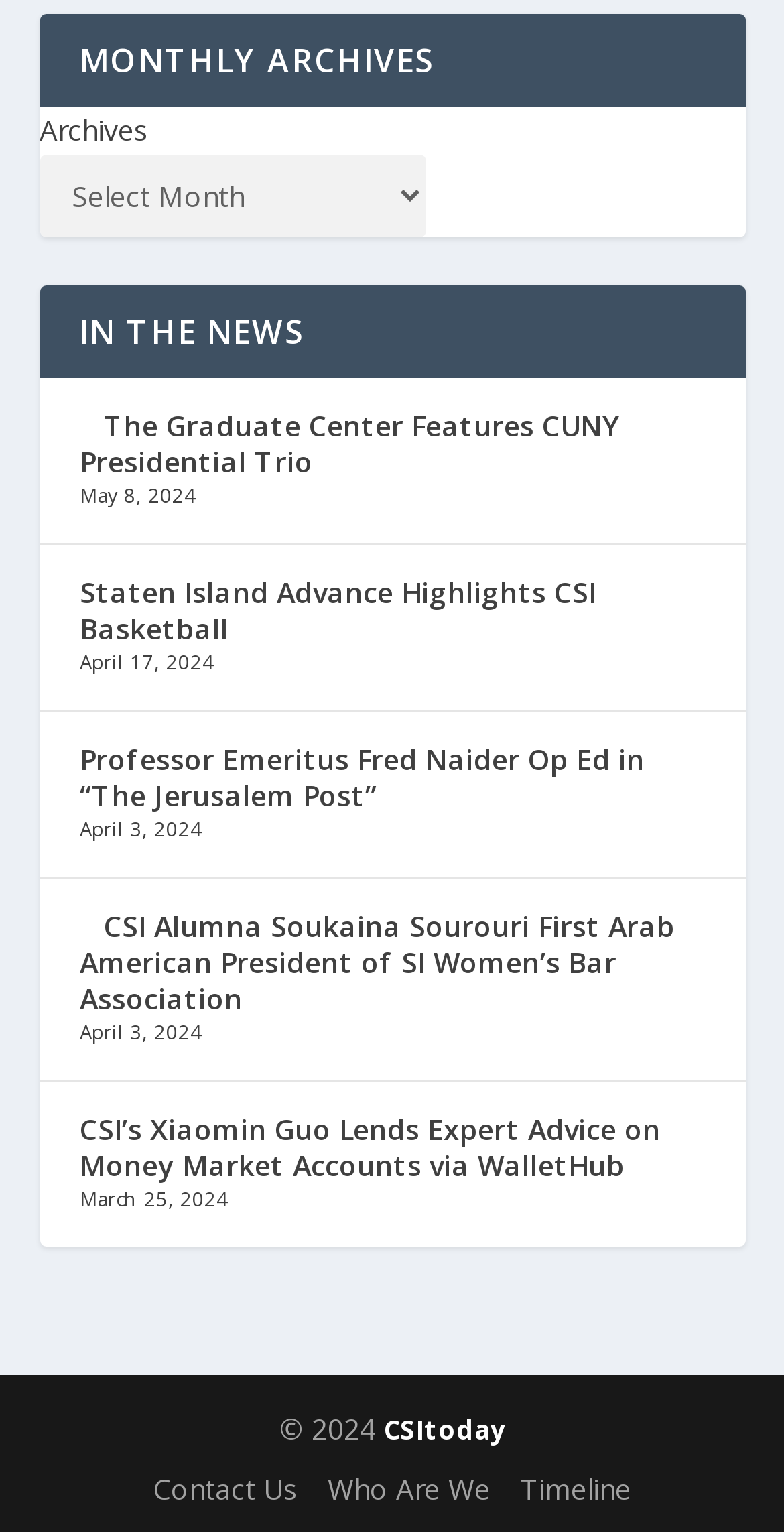Determine the bounding box coordinates of the region that needs to be clicked to achieve the task: "Visit the CSItoday website".

[0.49, 0.921, 0.644, 0.945]